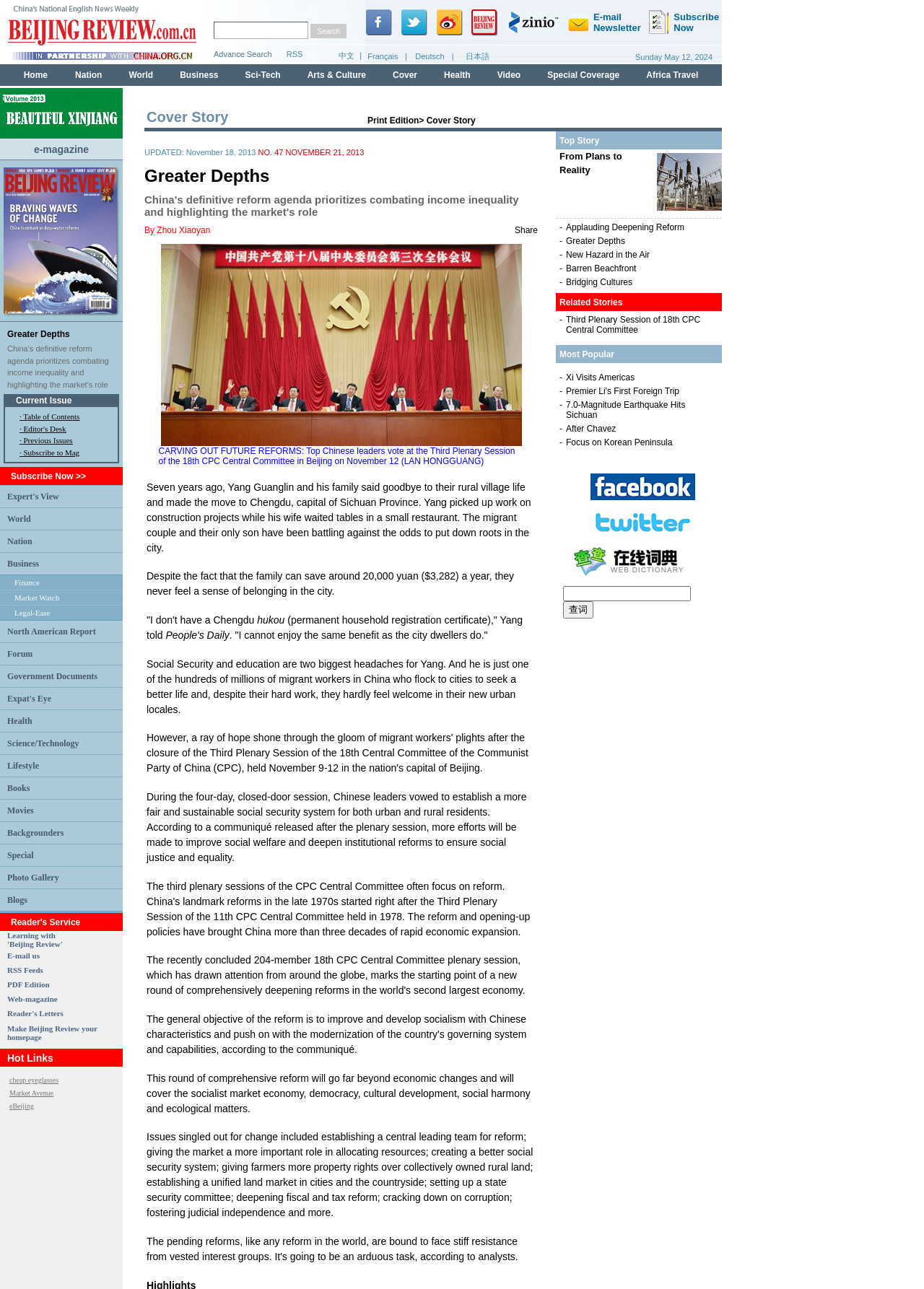Determine the bounding box coordinates of the region that needs to be clicked to achieve the task: "View the current issue".

[0.017, 0.307, 0.078, 0.315]